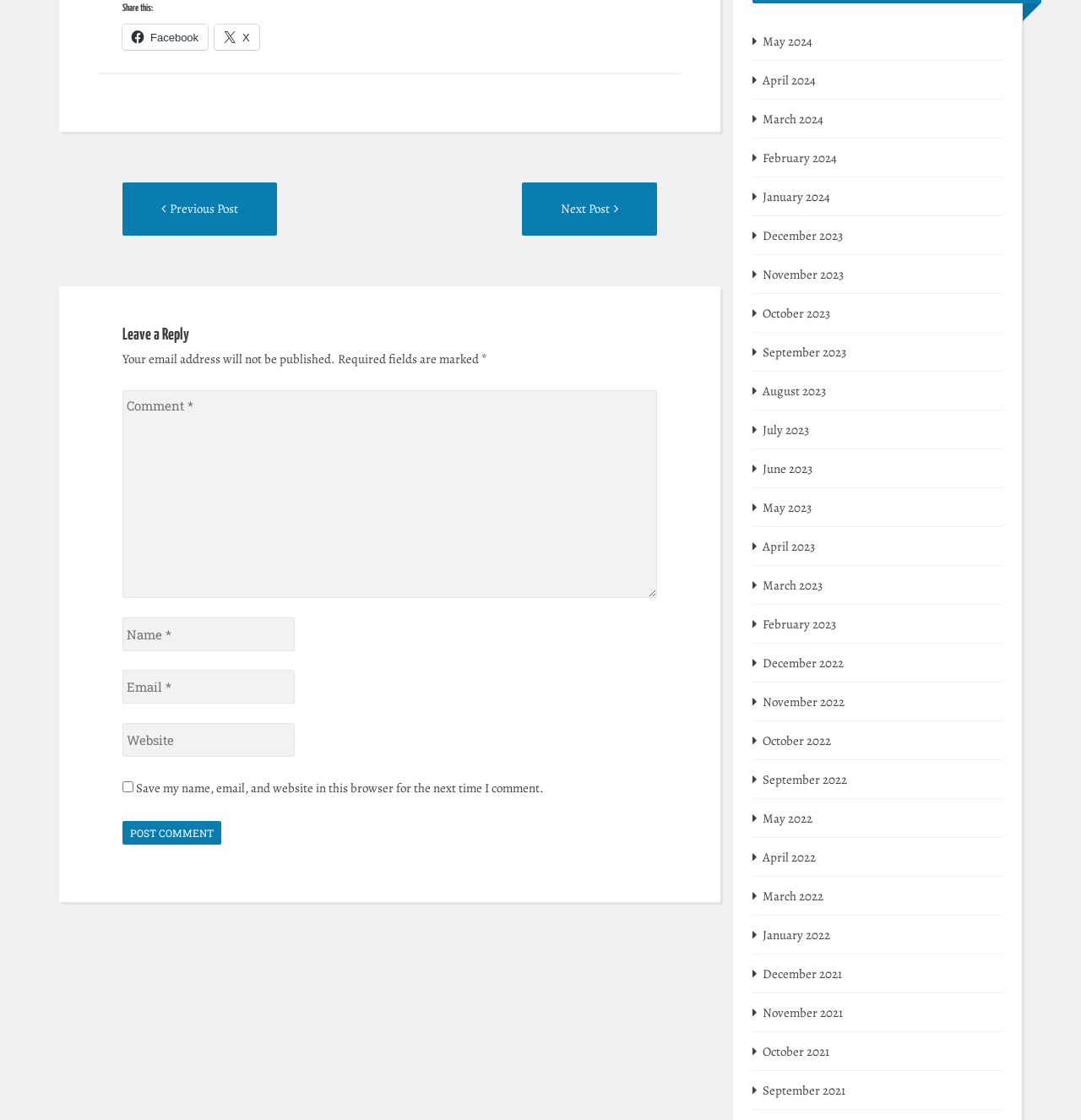How many text fields are in the comment form?
Deliver a detailed and extensive answer to the question.

The comment form contains four text fields: comment, name, email, and website. The website field is optional, while the other three are required.